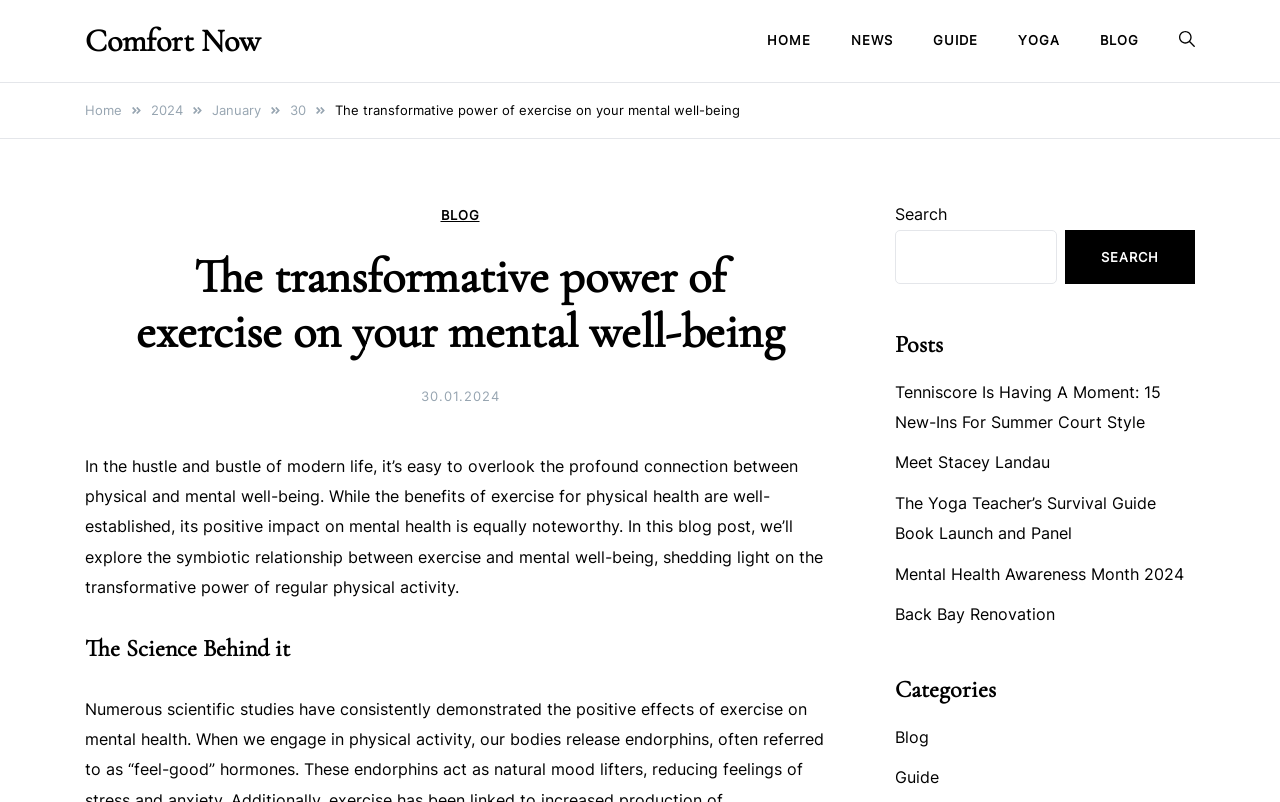Please identify the bounding box coordinates of the area that needs to be clicked to follow this instruction: "View the 'YOGA' page".

[0.78, 0.004, 0.844, 0.097]